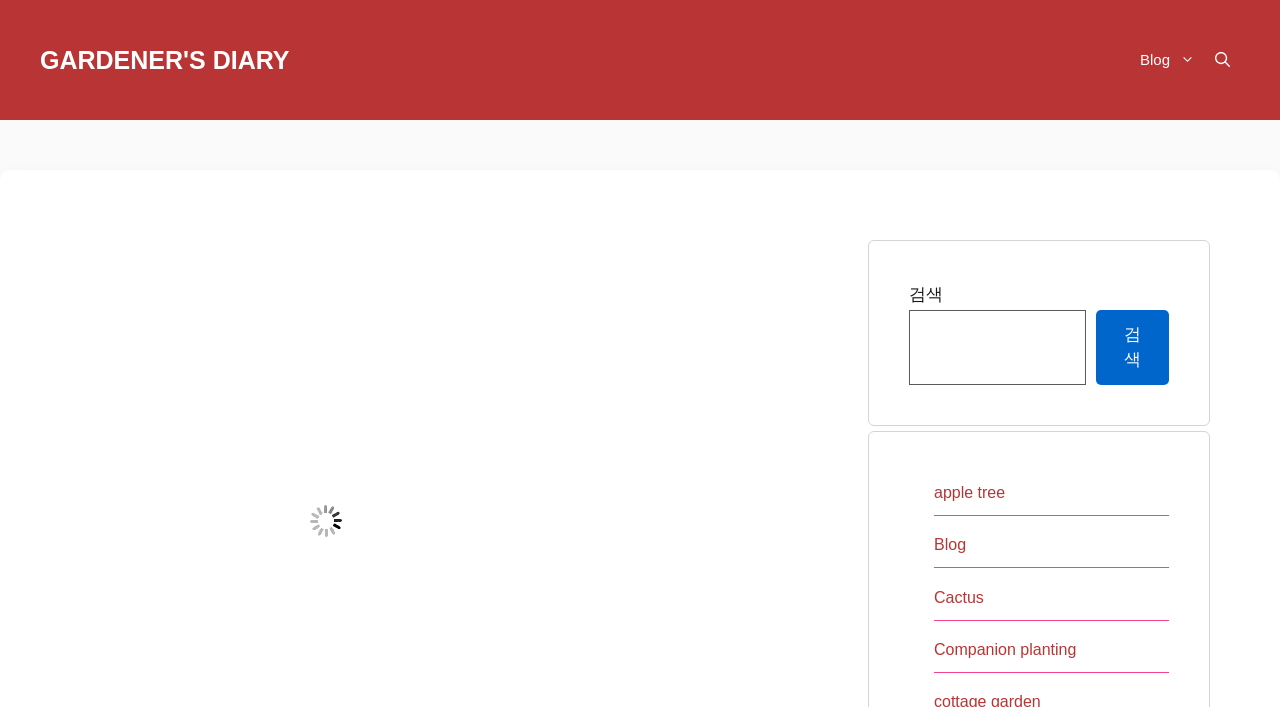Find the bounding box coordinates of the element's region that should be clicked in order to follow the given instruction: "Learn about the top programming languages". The coordinates should consist of four float numbers between 0 and 1, i.e., [left, top, right, bottom].

None